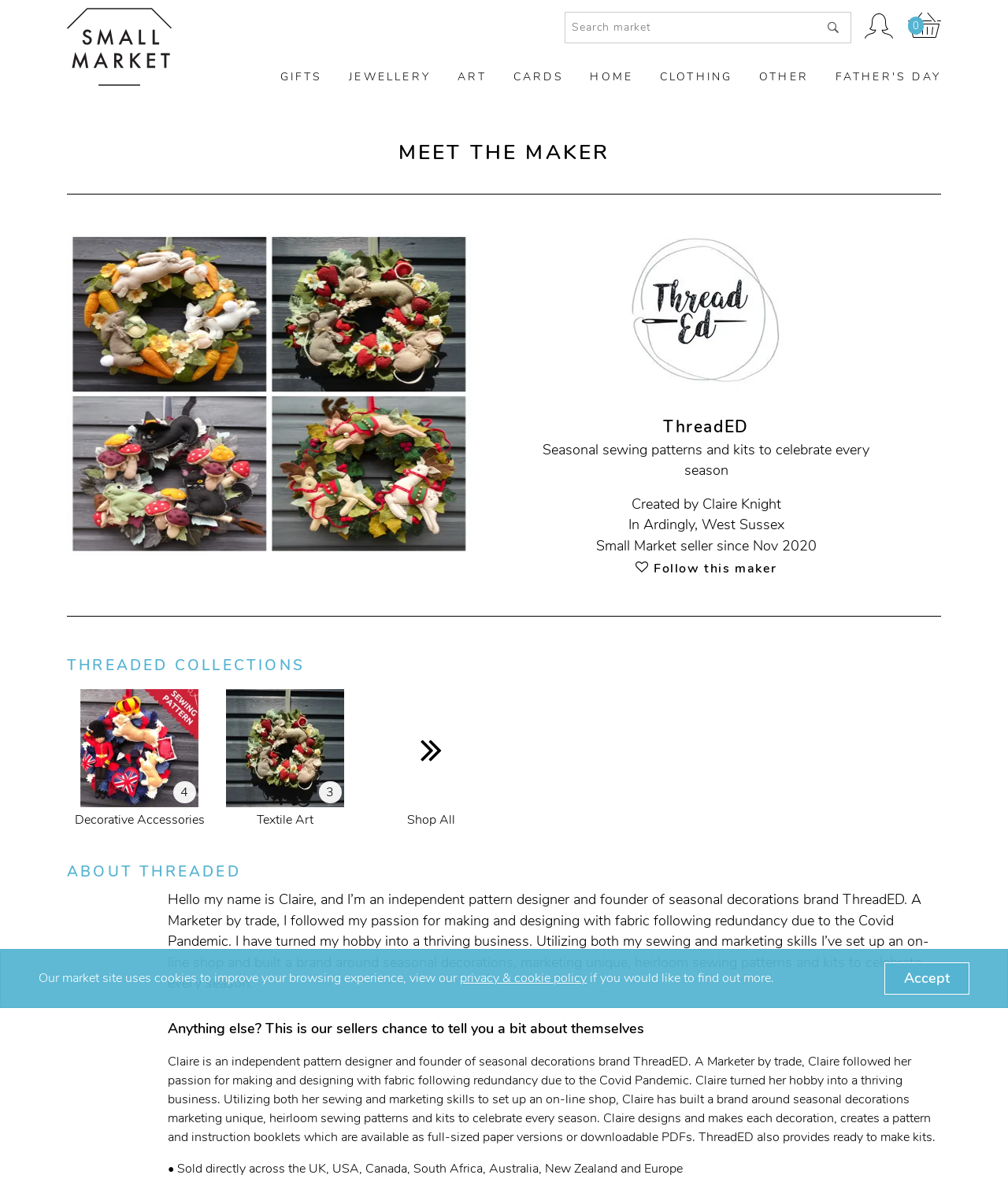Offer a detailed account of what is visible on the webpage.

This webpage is about ThreadED, a handmade gift shop founded by Claire, an independent pattern designer. At the top left corner, there is a link to "Small Market" with a corresponding image. On the top right corner, there is a button for the customer account menu and a link to the basket with a count of 0 items.

Below the top section, there is a search bar with a placeholder text "Search market" and a search button. To the left of the search bar, there are several links to different categories, including "GIFTS", "JEWELLERY", "ART", "CARDS", "HOME", "CLOTHING", and "OTHER".

In the main content area, there is a banner image with the text "MEET THE MAKER" and a heading "ThreadED" with a description of the brand. Below the heading, there are three images with links to different collections, including "ThreadED Decorative Accessories", "ThreadED Textile Art", and "Shop All".

Further down, there is a section about the founder, Claire, with a heading "ABOUT THREADED" and a lengthy text describing her background and the brand's story. There is also a button to follow the maker.

At the bottom of the page, there is a section with links to various gift categories, including "Personalised Gifts", "Gifts For Her", "Gifts For Him", and more. There are also links to different types of jewelry, art, and cards.

Finally, there is a cookie consent dialog at the bottom of the page with a message about the market site using cookies to improve the browsing experience.